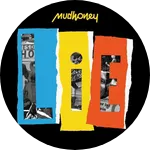Generate an elaborate caption for the given image.

The image features the iconic artwork of the American alternative rock band Mudhoney, prominently displaying the word "LIE" in a bold, stylized font. The letters are colored in blue, yellow, and orange against a stark black background, creating a striking visual contrast. This design is reminiscent of the vibrant and edgy aesthetics associated with the 1990s grunge music scene, of which Mudhoney is a notable player. The collage elements within the letters suggest a layered texture, capturing the band's raw and rebellious spirit. As an influential group in the genre, Mudhoney continues to resonate with both long-time fans and new listeners alike.